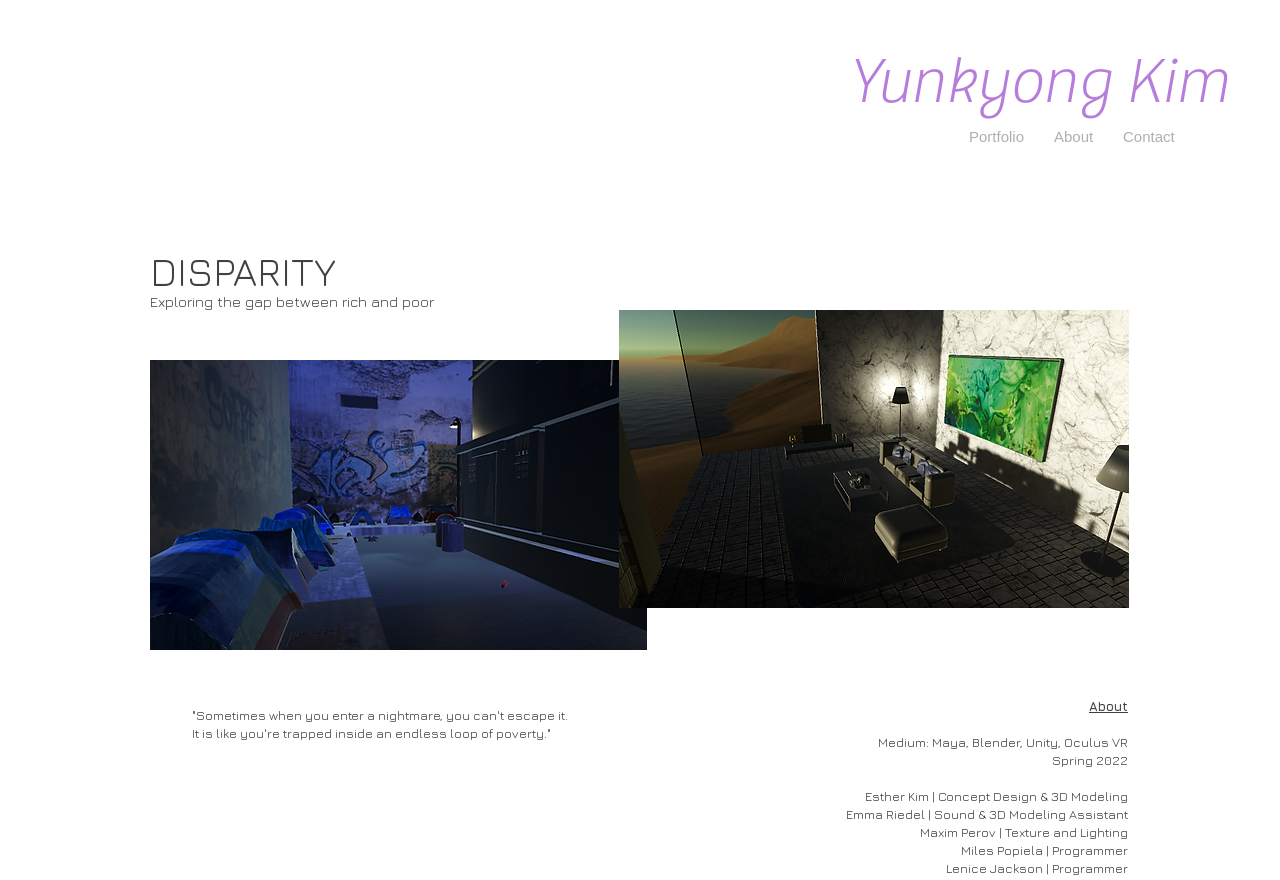Respond to the following question using a concise word or phrase: 
How many images are on the webpage?

2